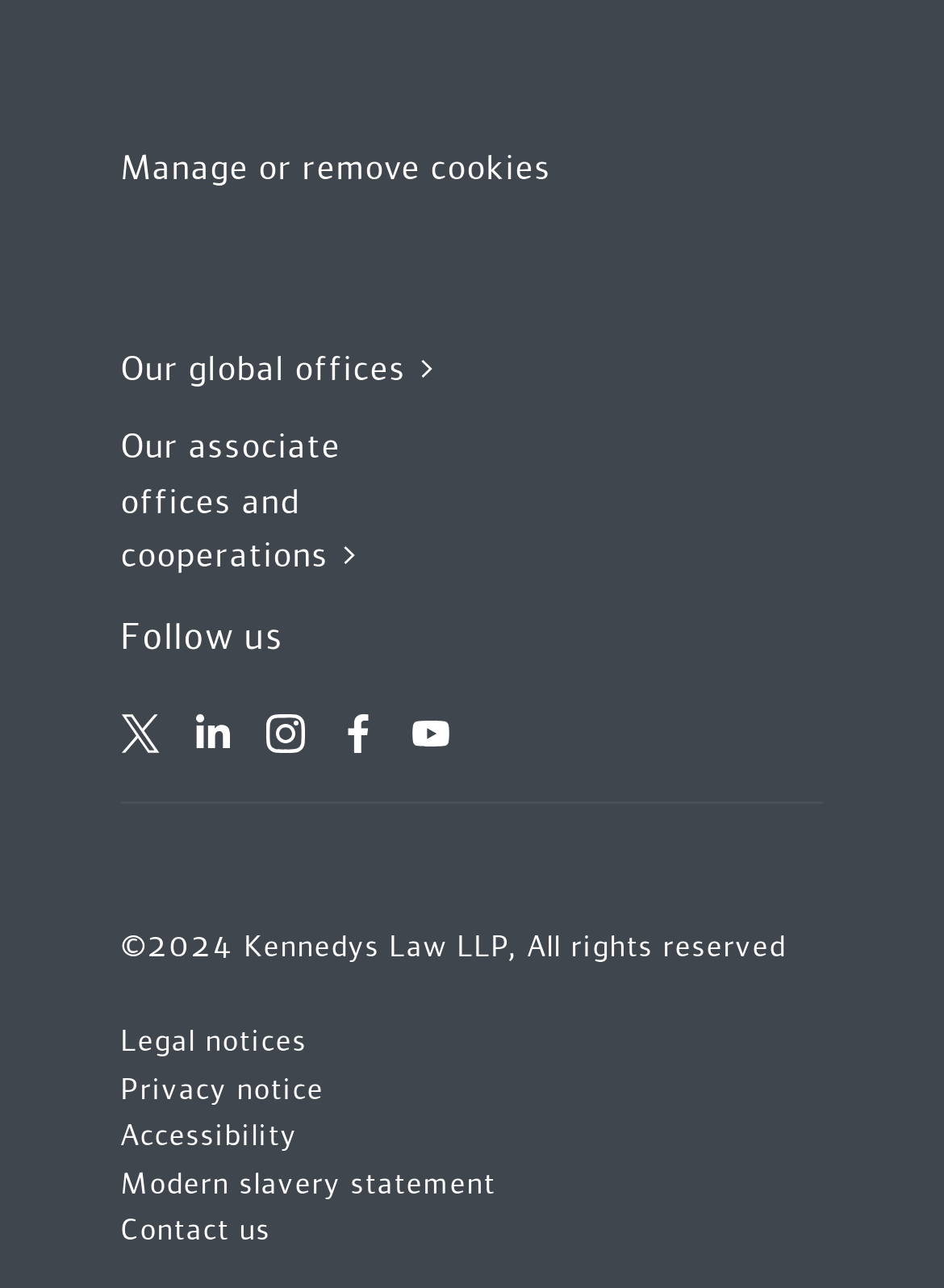Based on the element description "Our global offices >", predict the bounding box coordinates of the UI element.

[0.128, 0.264, 0.467, 0.306]